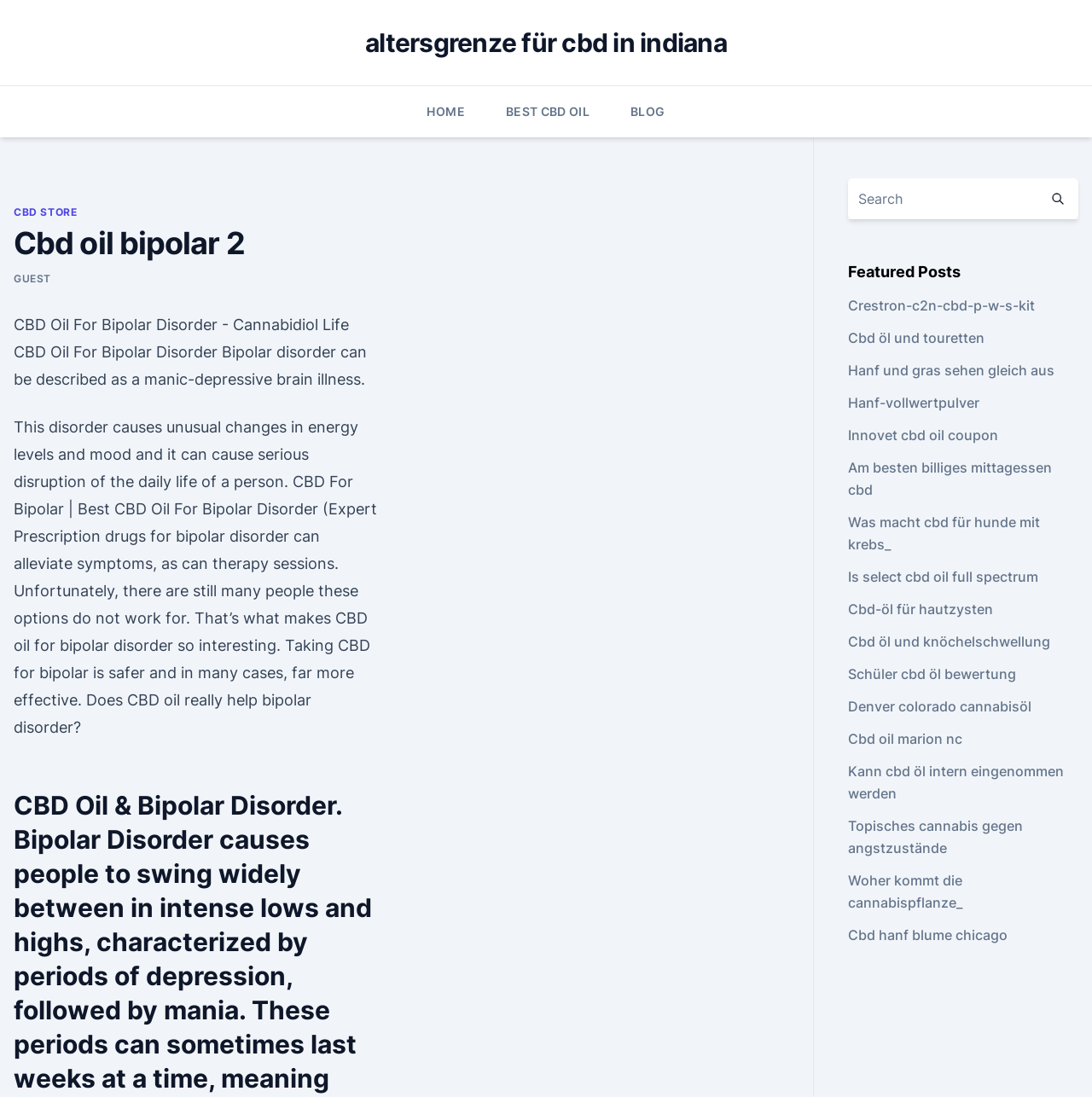What is the purpose of the search box?
Provide a fully detailed and comprehensive answer to the question.

The search box is located in the complementary section of the webpage, and it is likely that users can input keywords related to CBD oil and bipolar disorder to search for relevant information on the webpage.